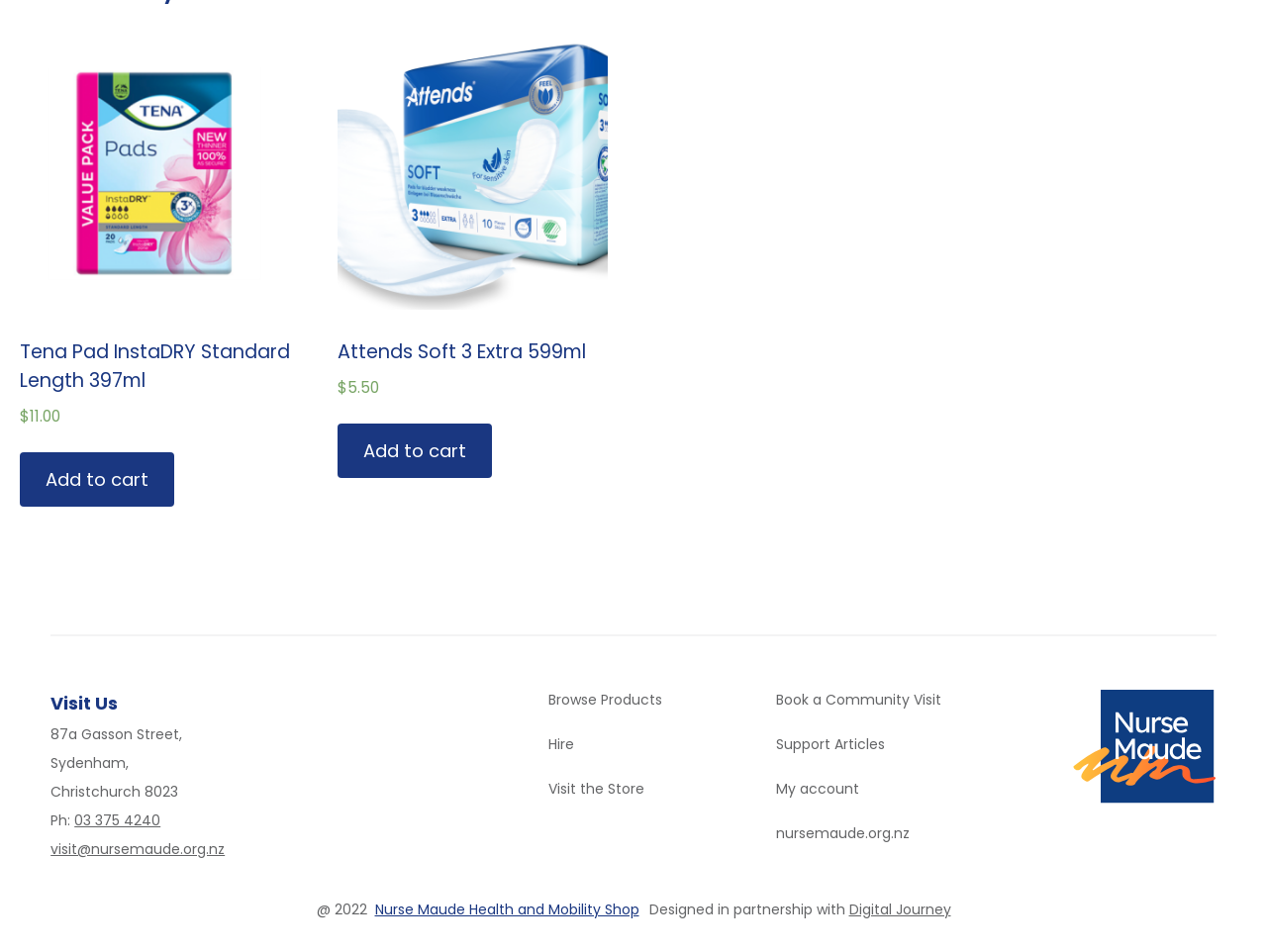Determine the bounding box coordinates of the UI element described below. Use the format (top-left x, top-left y, bottom-right x, bottom-right y) with floating point numbers between 0 and 1: visit@nursemaude.org.nz

[0.04, 0.881, 0.177, 0.902]